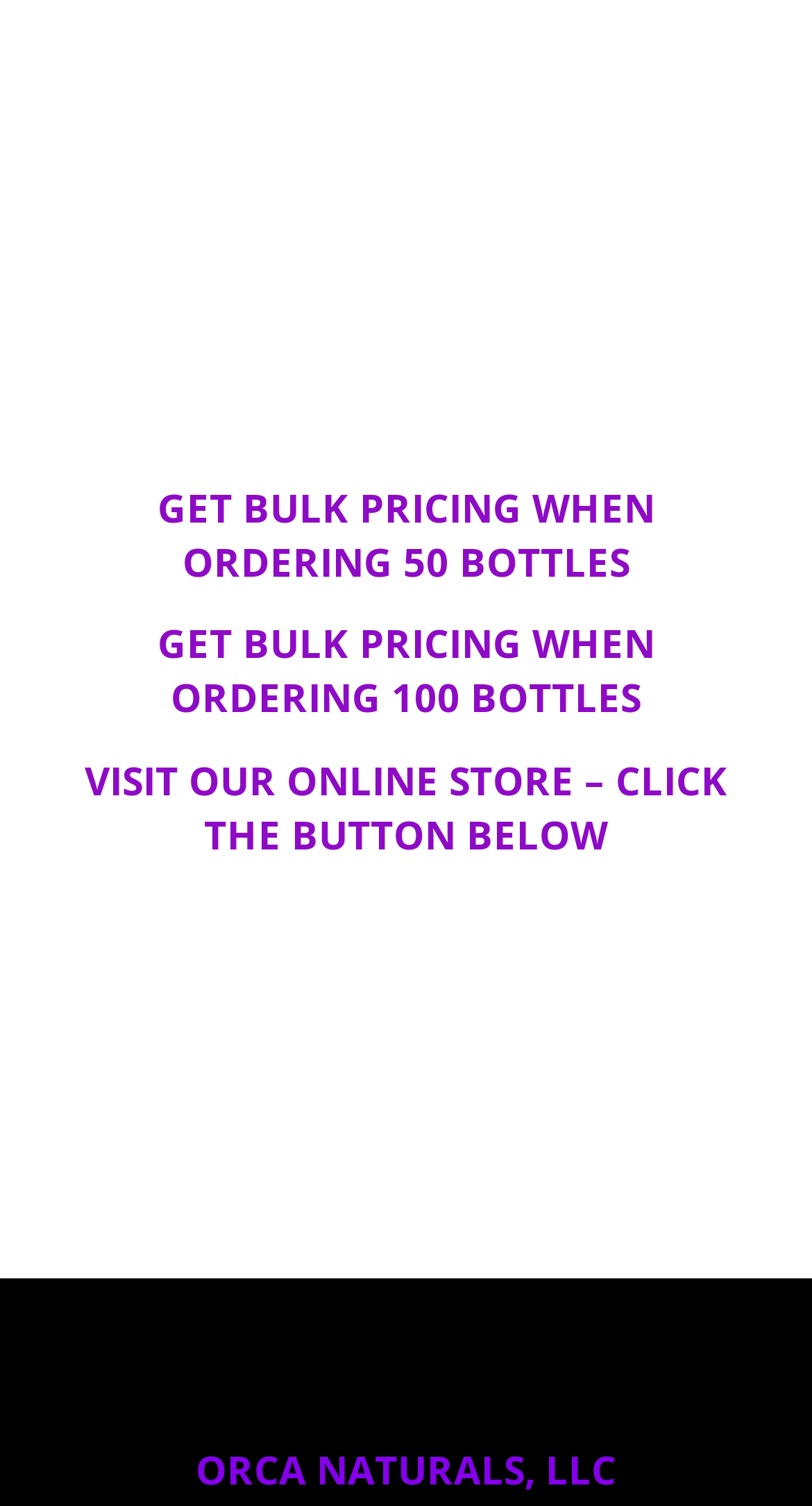Find the bounding box coordinates for the HTML element described in this sentence: "BUY NOW". Provide the coordinates as four float numbers between 0 and 1, in the format [left, top, right, bottom].

[0.322, 0.667, 0.678, 0.739]